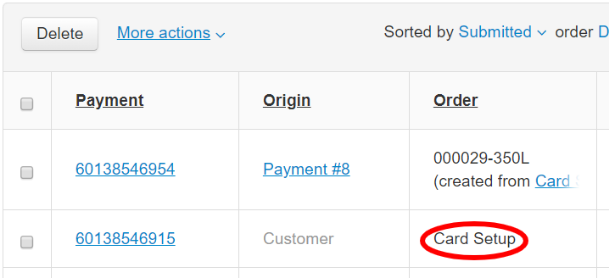What is the origin of the second payment?
Use the image to give a comprehensive and detailed response to the question.

The second entry in the table shows the payment ID 60138546915, and its origin is categorized under 'Customer', which implies that the payment was made by a customer rather than through a specific payment method.